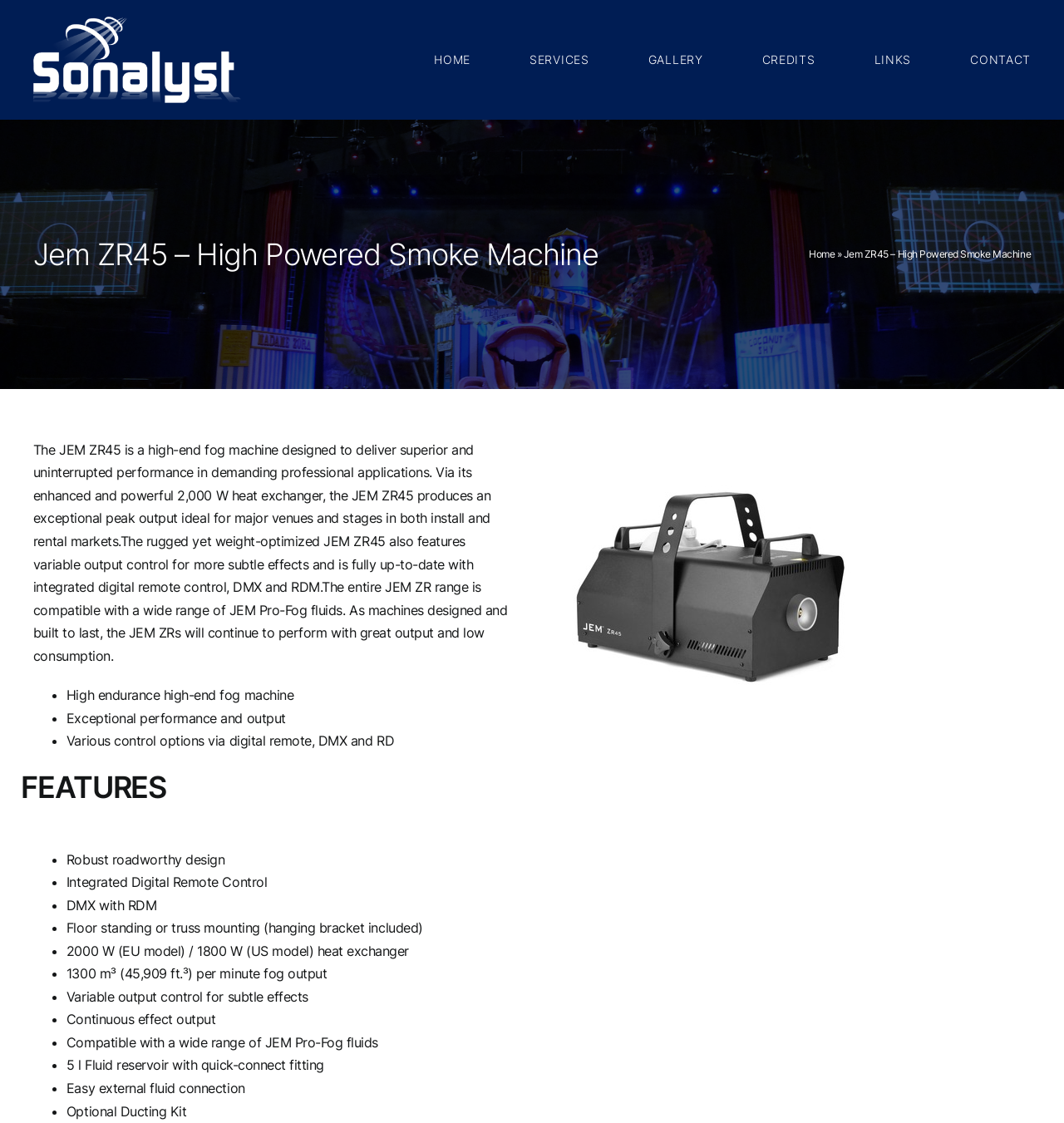Identify the bounding box coordinates of the clickable region required to complete the instruction: "Go to the top of the page". The coordinates should be given as four float numbers within the range of 0 and 1, i.e., [left, top, right, bottom].

[0.904, 0.922, 0.941, 0.947]